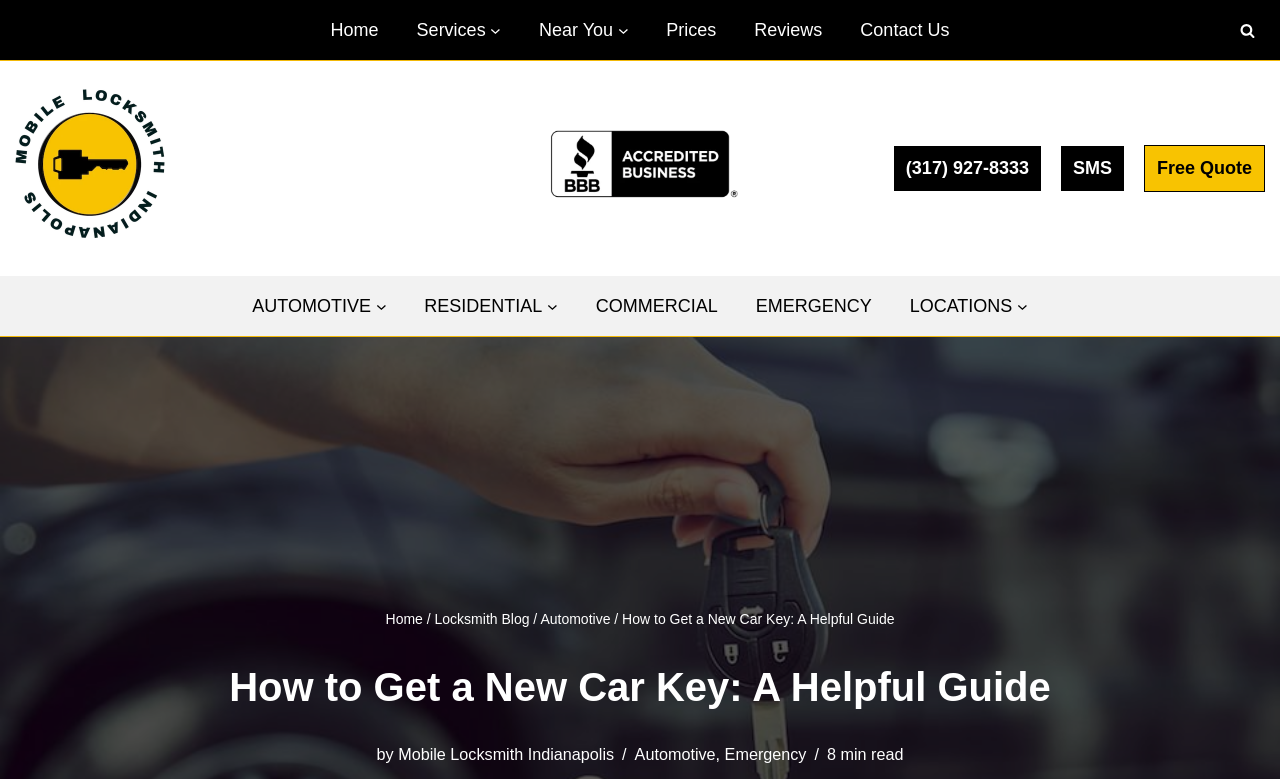Please locate the bounding box coordinates for the element that should be clicked to achieve the following instruction: "Visit the 'Locksmith Blog' page". Ensure the coordinates are given as four float numbers between 0 and 1, i.e., [left, top, right, bottom].

[0.339, 0.785, 0.414, 0.805]